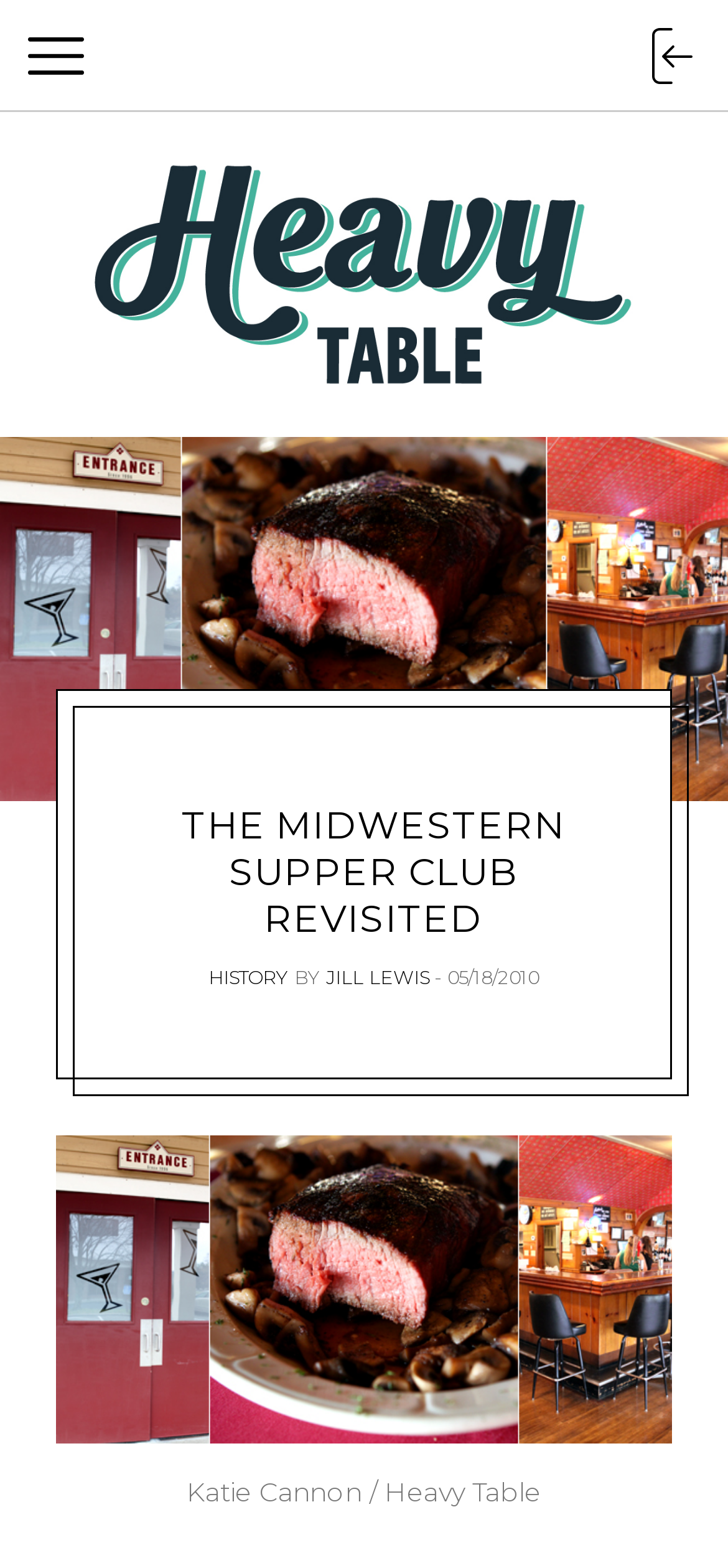Using the element description History, predict the bounding box coordinates for the UI element. Provide the coordinates in (top-left x, top-left y, bottom-right x, bottom-right y) format with values ranging from 0 to 1.

[0.286, 0.409, 0.396, 0.425]